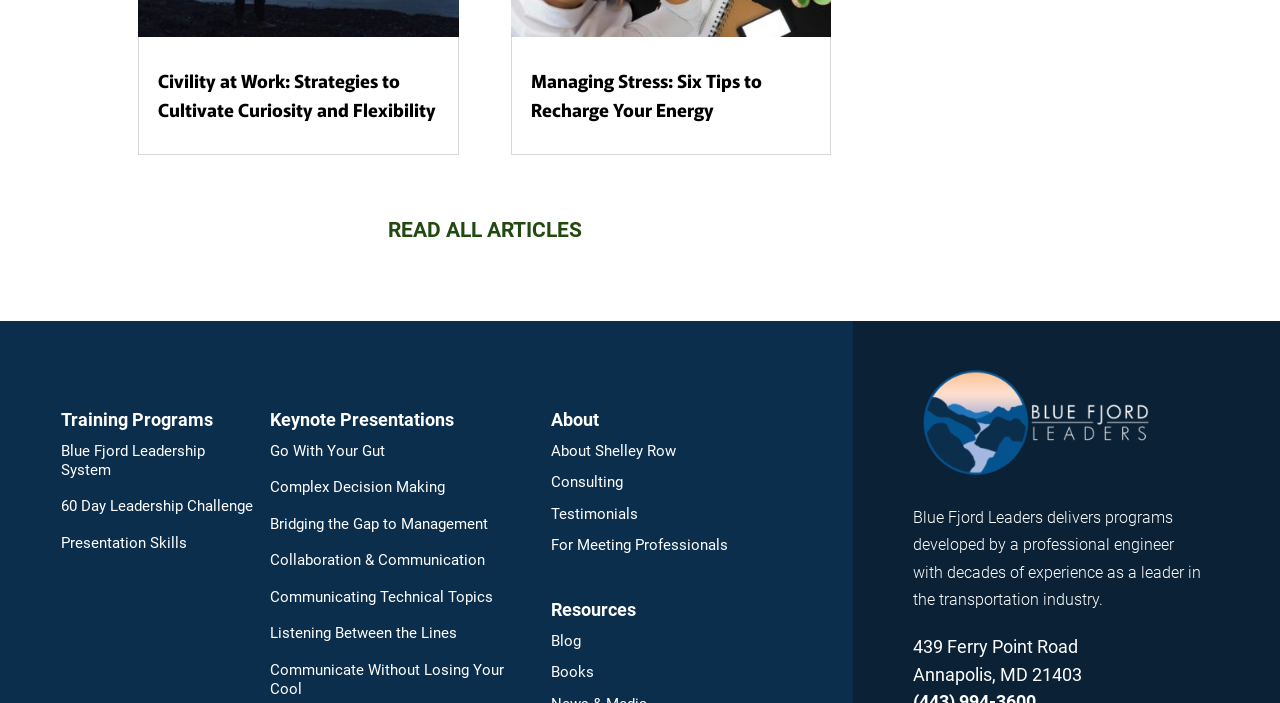Determine the bounding box coordinates of the clickable element necessary to fulfill the instruction: "Learn about the 60 Day Leadership Challenge". Provide the coordinates as four float numbers within the 0 to 1 range, i.e., [left, top, right, bottom].

[0.047, 0.707, 0.199, 0.749]